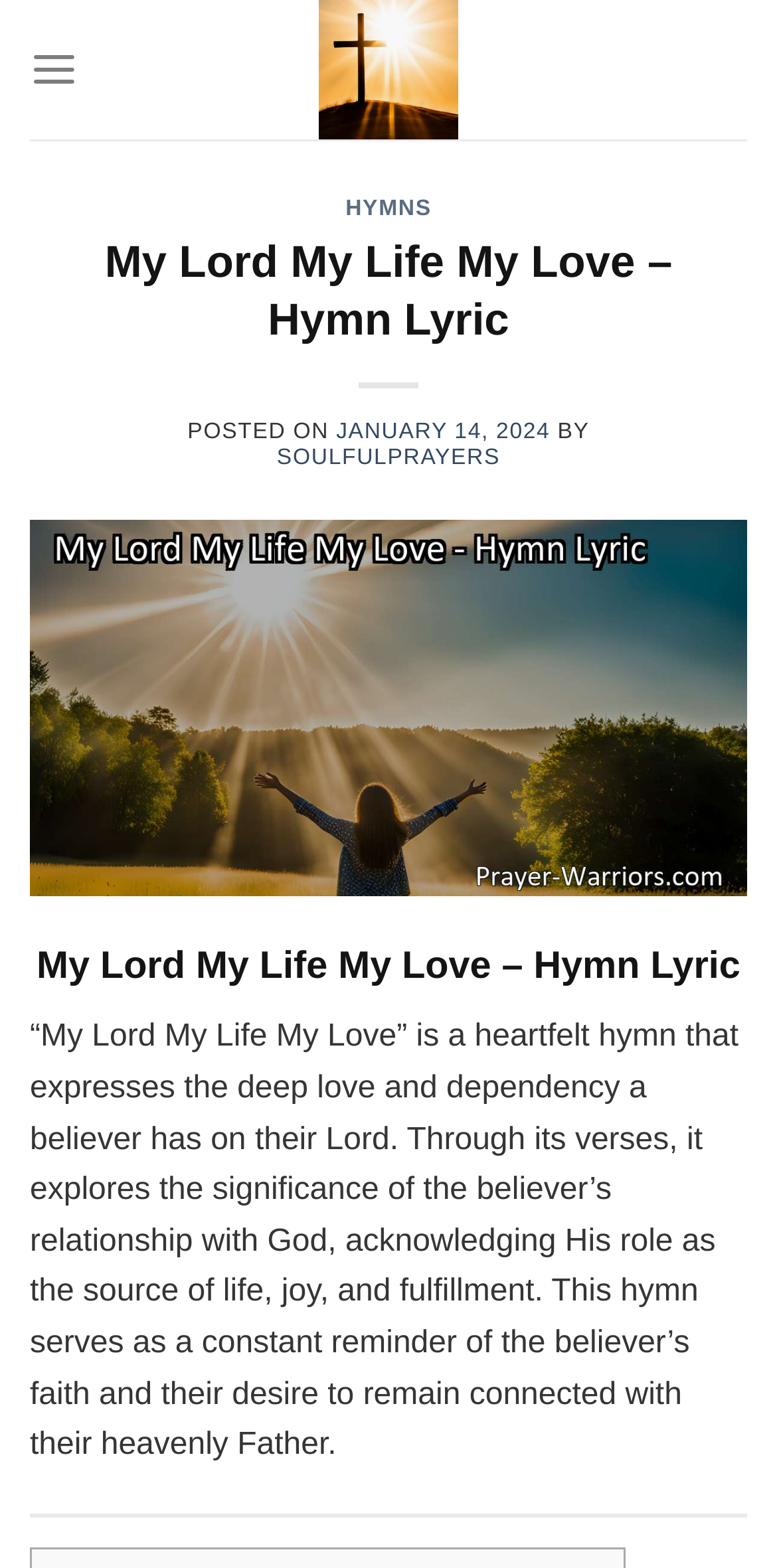What is the purpose of the hymn?
Based on the visual information, provide a detailed and comprehensive answer.

The purpose of the hymn can be inferred from the text '“My Lord My Life My Love” is a heartfelt hymn that expresses the deep love and dependency a believer has on their Lord. Through its verses, it explores the significance of the believer’s relationship with God, acknowledging His role as the source of life, joy, and fulfillment.' which suggests that the hymn is meant to express the believer's faith and connection with God.